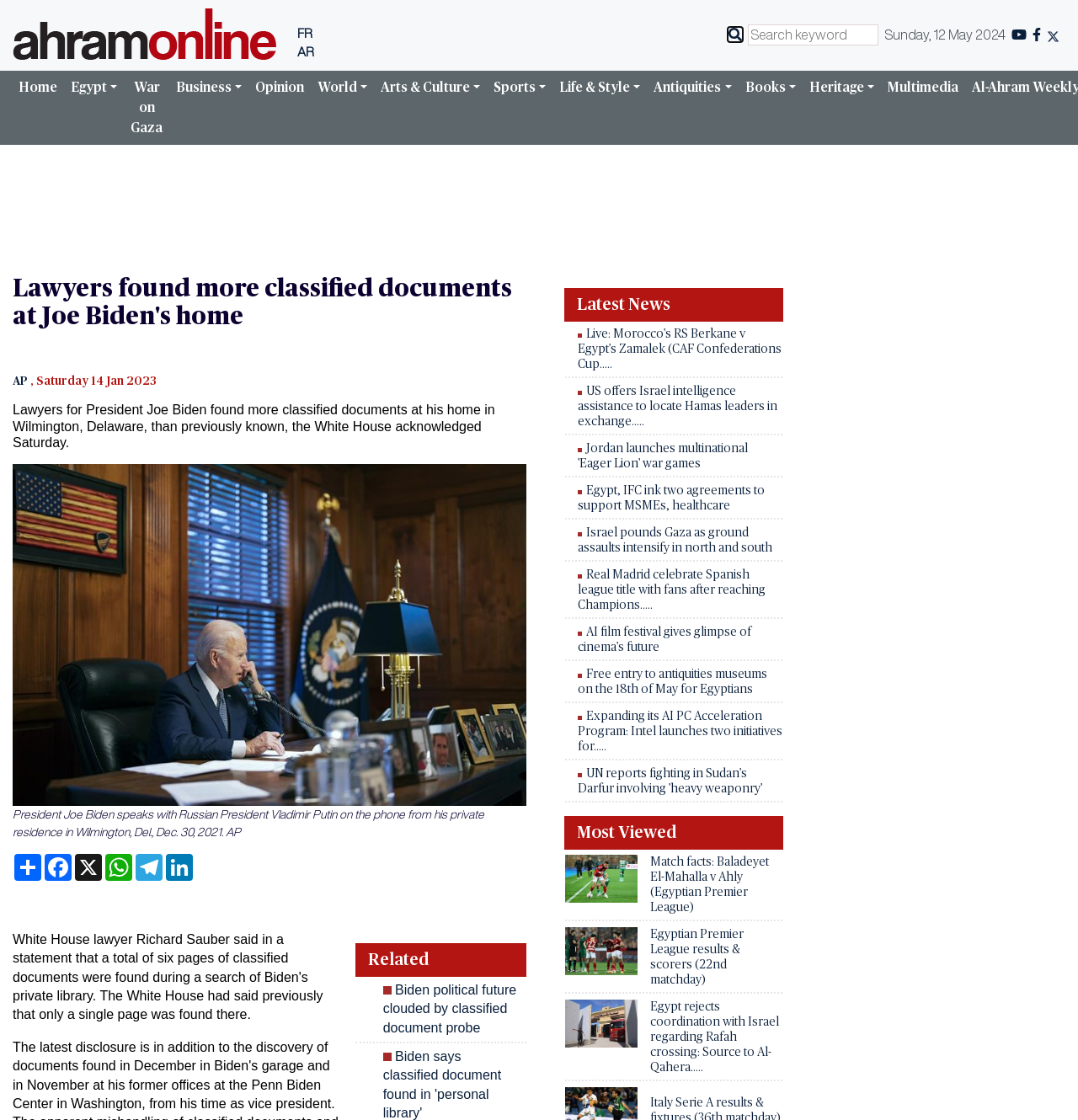Describe all visible elements and their arrangement on the webpage.

This webpage is an article from Ahram Online, an international news website. The article's title, "Lawyers found more classified documents at Joe Biden's home," is displayed prominently at the top of the page. Below the title, there is a heading with the date "Saturday 14 Jan 2023" and a link to the source "AP."

The main content of the article is a news story about President Joe Biden, with a large image of him speaking with Russian President Vladimir Putin on the phone from his private residence in Wilmington, Delaware. The image is accompanied by a caption describing the scene.

To the right of the article, there is a sidebar with various links and buttons. At the top, there are links to different language options, including French and Arabic. Below these links, there is a search bar and a series of buttons representing different categories, such as Home, War on Gaza, Business, and Opinion.

Further down the page, there are several sections displaying related news articles. The first section is titled "Latest News" and features a table with multiple rows, each containing a link to a different news article. The articles cover a range of topics, including sports, politics, and international news.

Below the "Latest News" section, there is another section titled "Most Viewed" with a similar table layout, featuring links to popular news articles. At the very bottom of the page, there are social media links, allowing users to share the article on various platforms.

Throughout the page, there are several images, including a small icon at the top left corner of the page and a series of social media icons at the bottom. The overall layout is organized, with clear headings and concise text, making it easy to navigate and read.